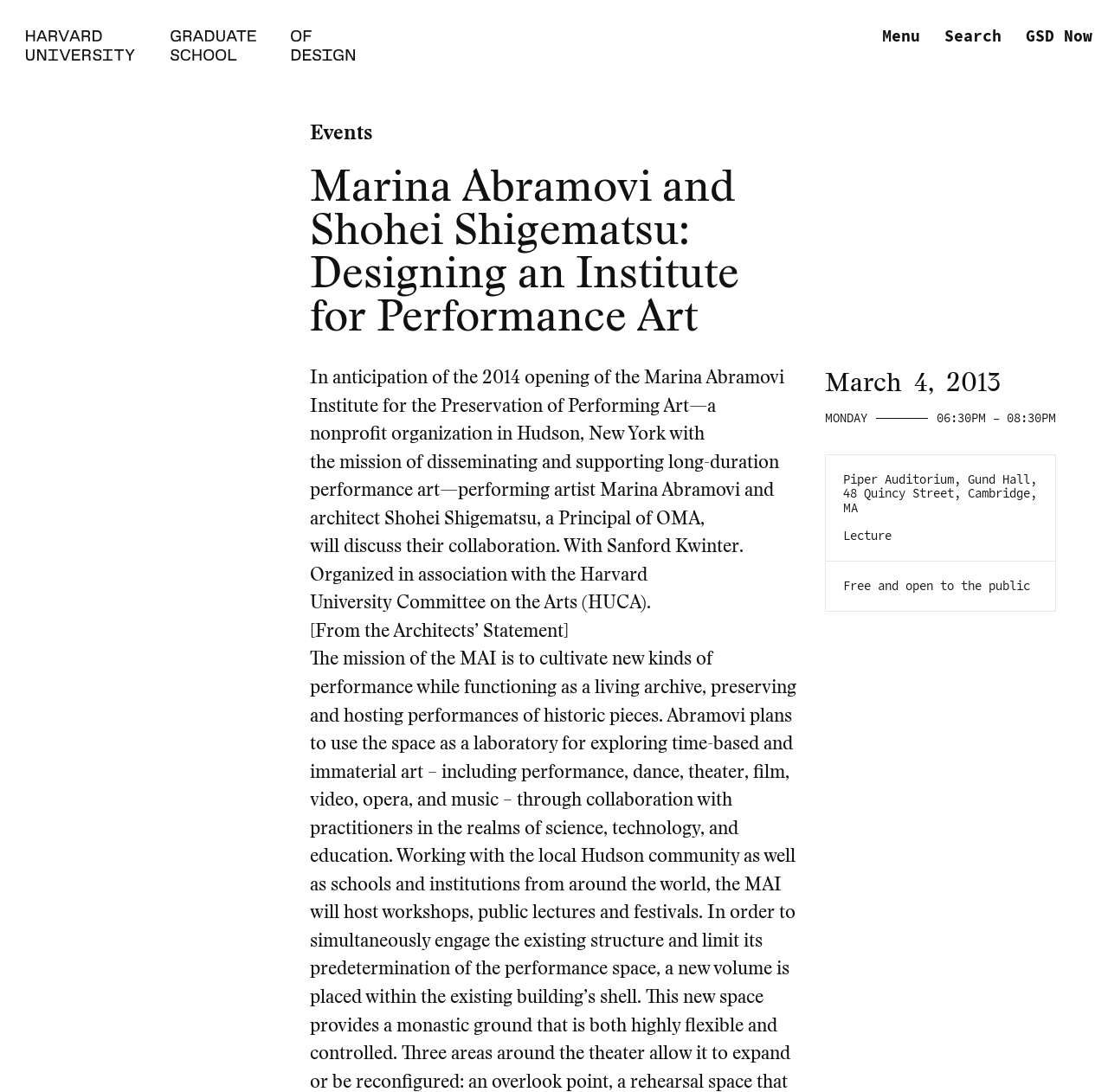Identify the bounding box of the UI element described as follows: "GSD Logo". Provide the coordinates as four float numbers in the range of 0 to 1 [left, top, right, bottom].

[0.023, 0.028, 0.984, 0.063]